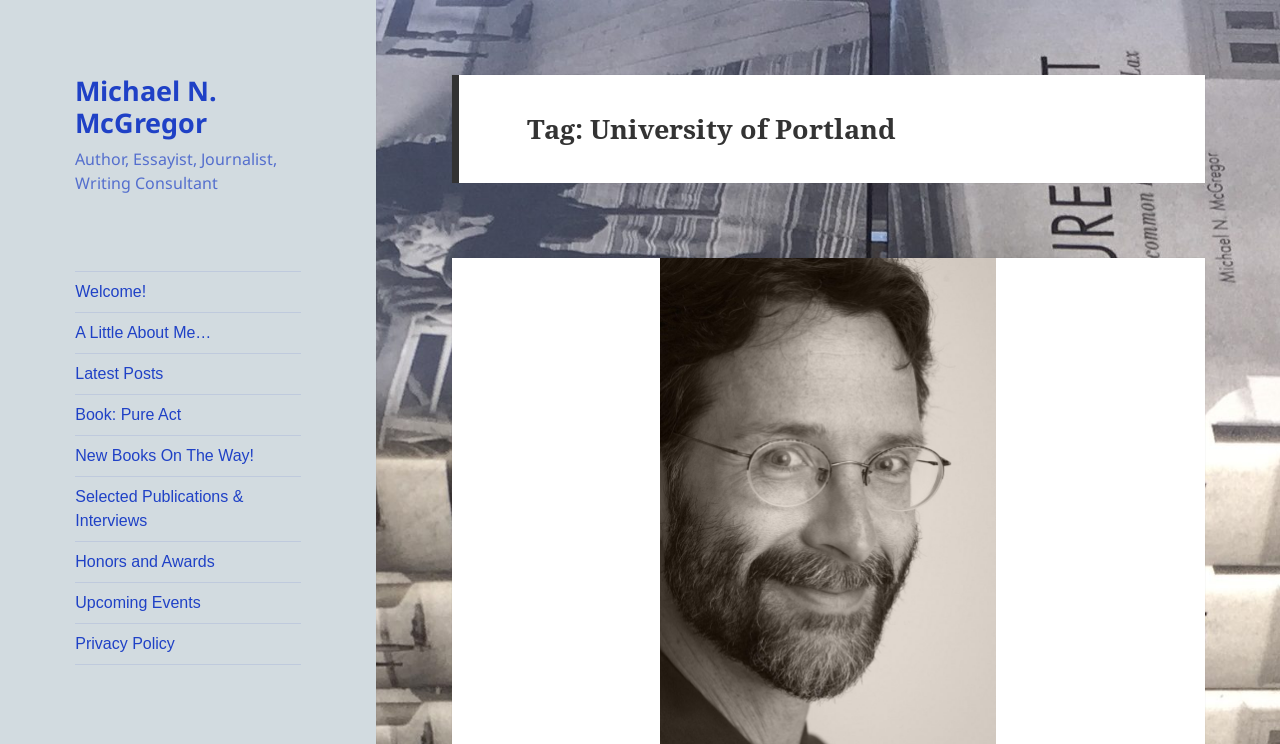Can you extract the primary headline text from the webpage?

Tag: University of Portland